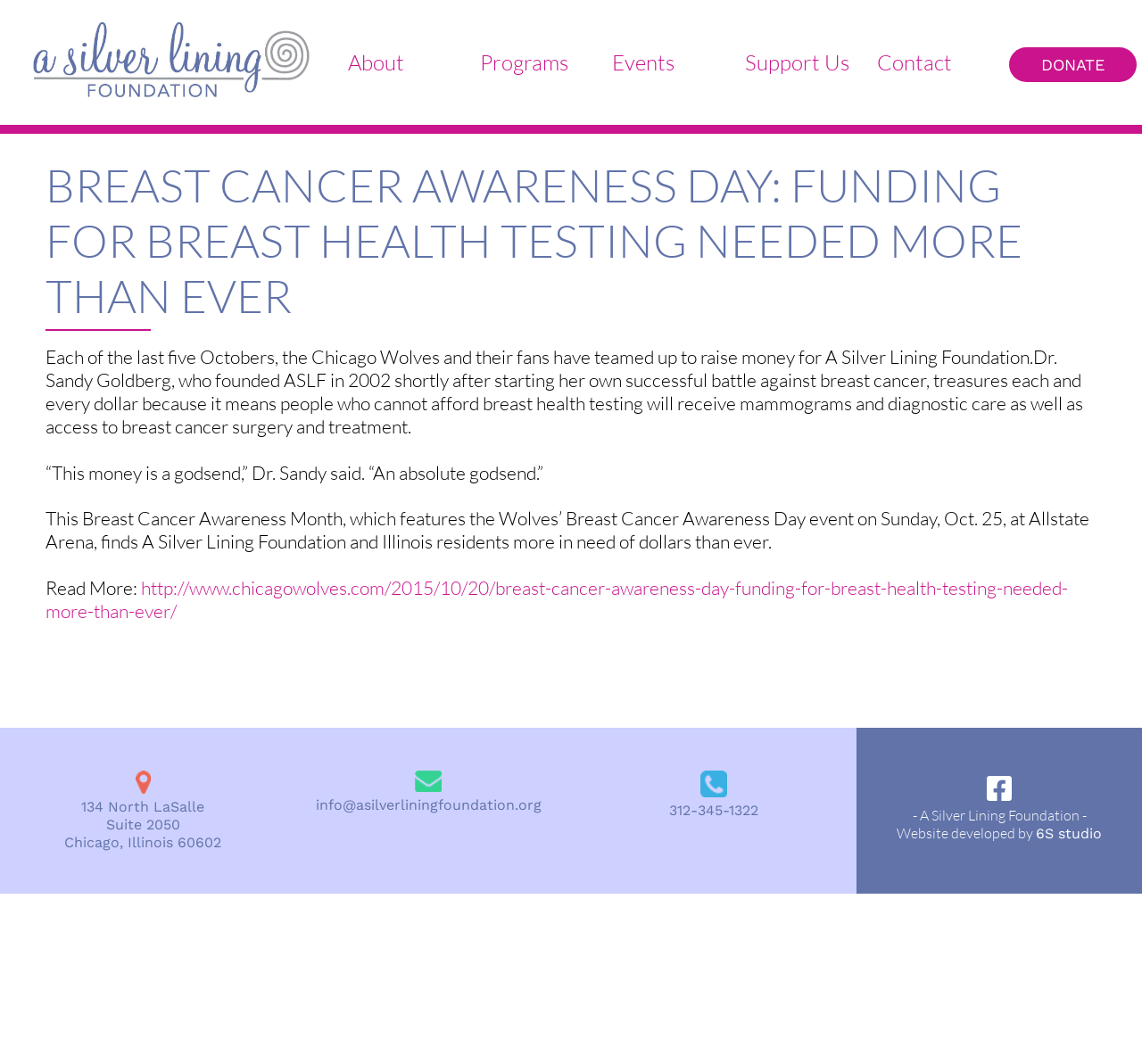Identify the bounding box coordinates of the element to click to follow this instruction: 'learn about programs'. Ensure the coordinates are four float values between 0 and 1, provided as [left, top, right, bottom].

[0.421, 0.046, 0.498, 0.071]